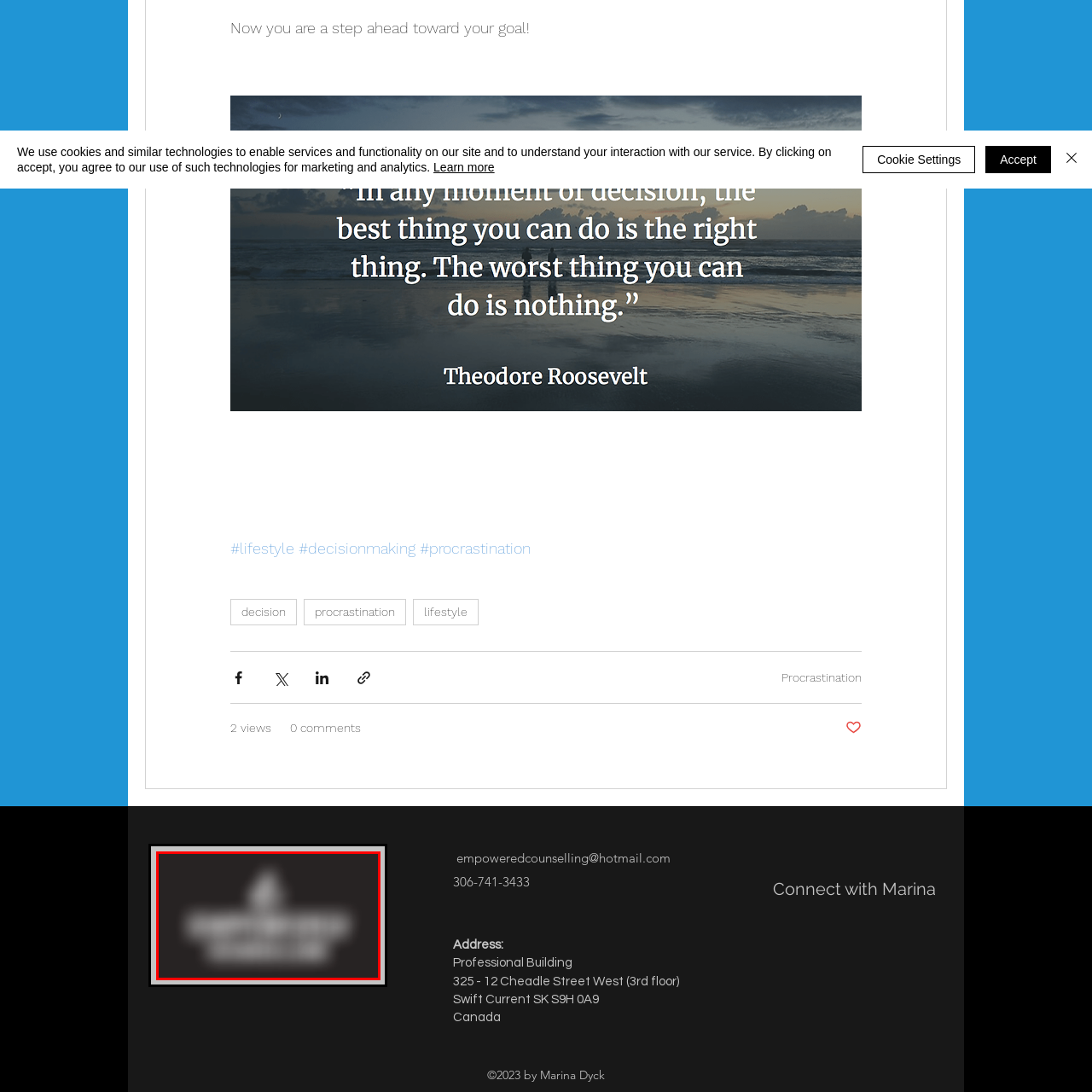Give a detailed account of the picture within the red bounded area.

The image features a monochromatic design that prominently displays the text "Empowered Counseling." This branding suggests a focus on providing supportive and transformative counseling services aimed at helping individuals achieve their personal goals and improve their well-being. The background is likely a solid color, emphasizing the elegant simplicity of the logo, which may resonate with those seeking professional guidance. This visual element is part of a broader communication strategy to connect with clients and promote mental health and empowerment in their journey toward personal growth.